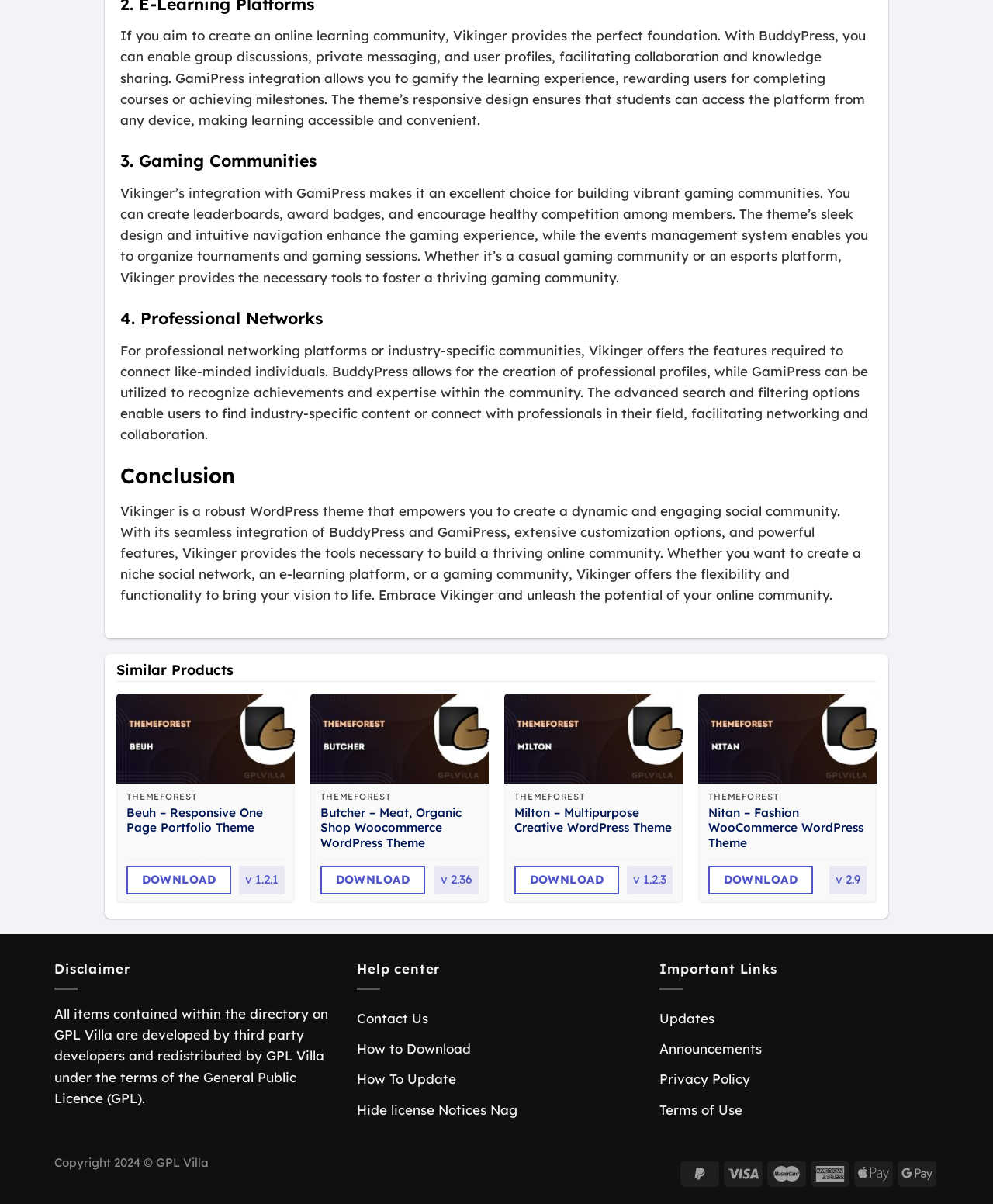Please determine the bounding box coordinates of the clickable area required to carry out the following instruction: "Contact Us". The coordinates must be four float numbers between 0 and 1, represented as [left, top, right, bottom].

[0.359, 0.833, 0.431, 0.858]